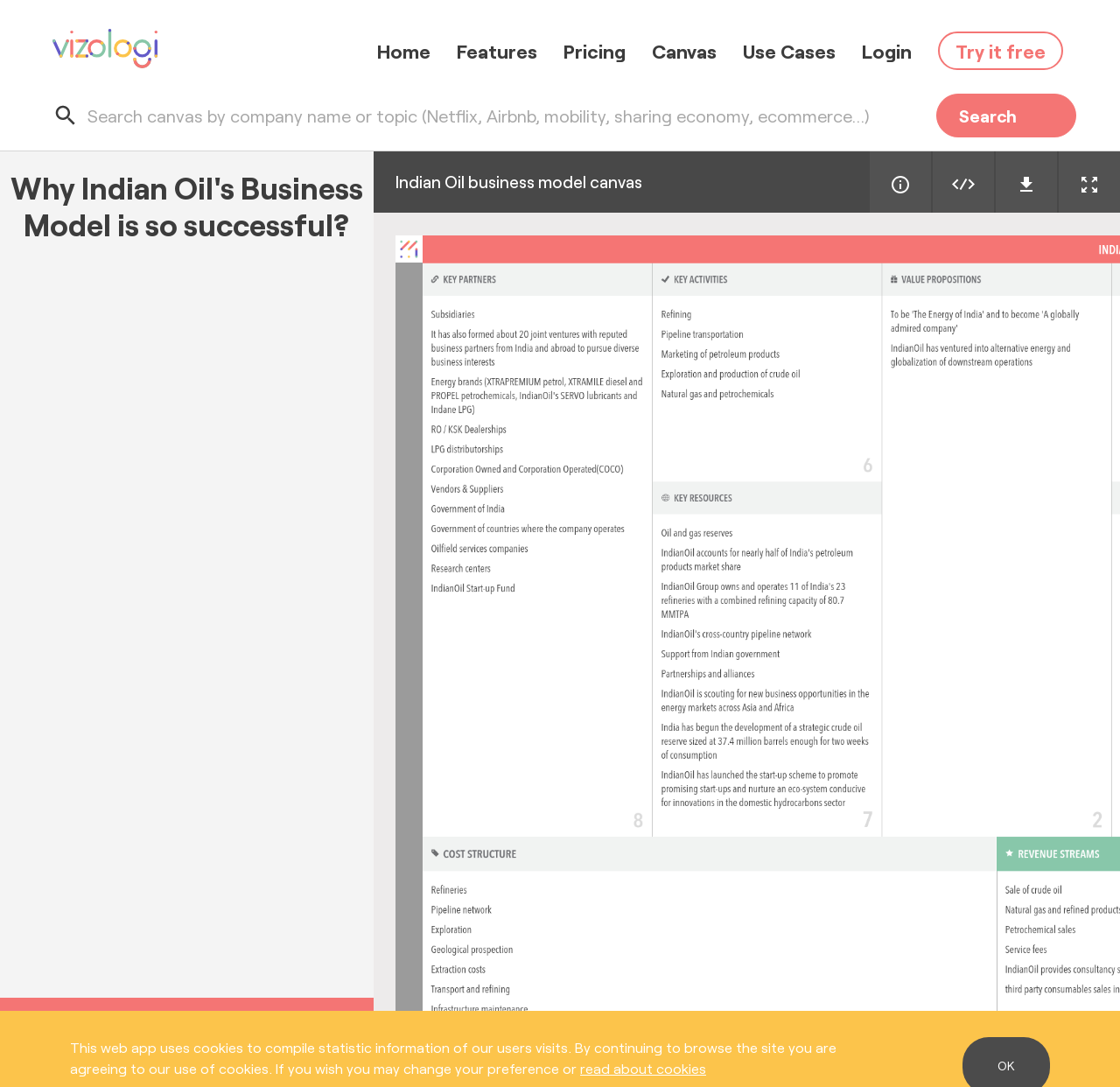Determine the bounding box coordinates of the section I need to click to execute the following instruction: "Click the Login link". Provide the coordinates as four float numbers between 0 and 1, i.e., [left, top, right, bottom].

[0.77, 0.028, 0.814, 0.049]